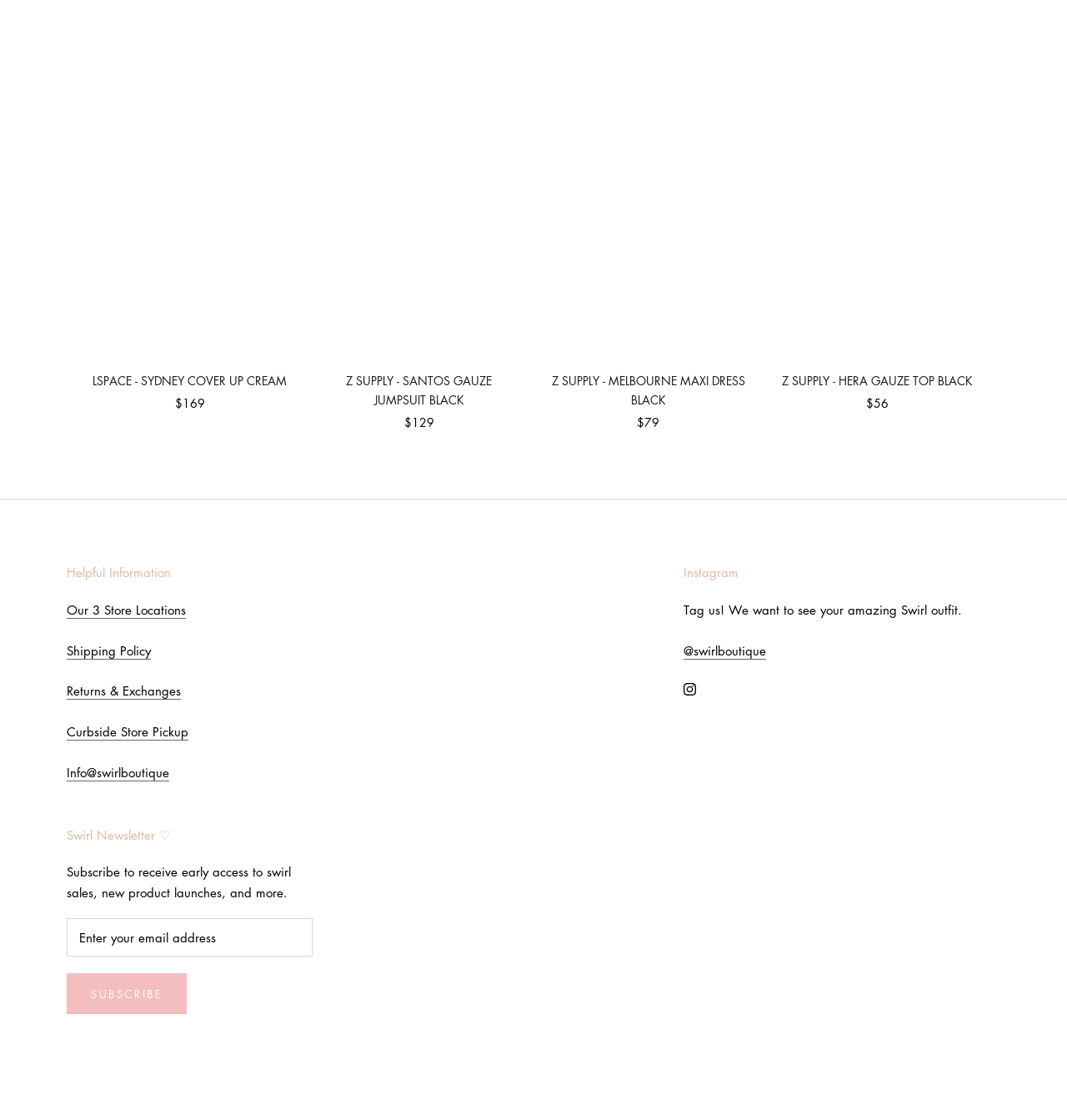How many store locations are mentioned?
Look at the image and answer with only one word or phrase.

3